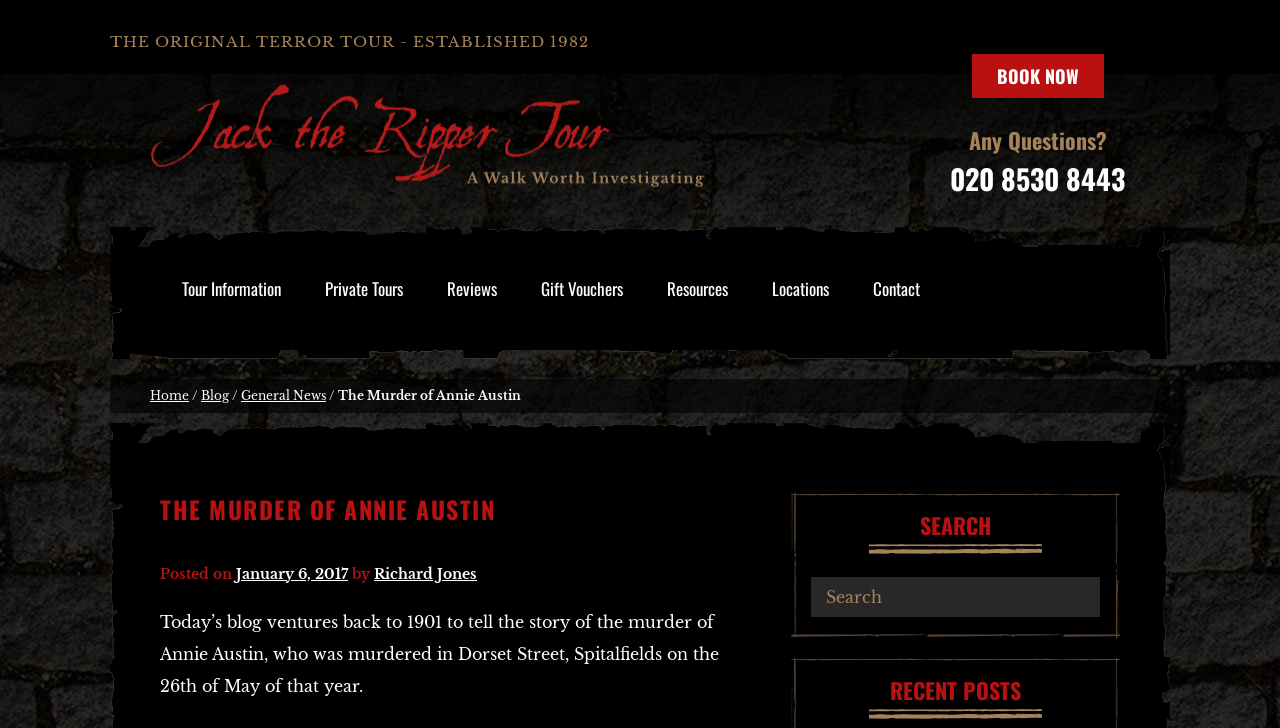Highlight the bounding box coordinates of the region I should click on to meet the following instruction: "Search for something".

[0.633, 0.793, 0.859, 0.848]